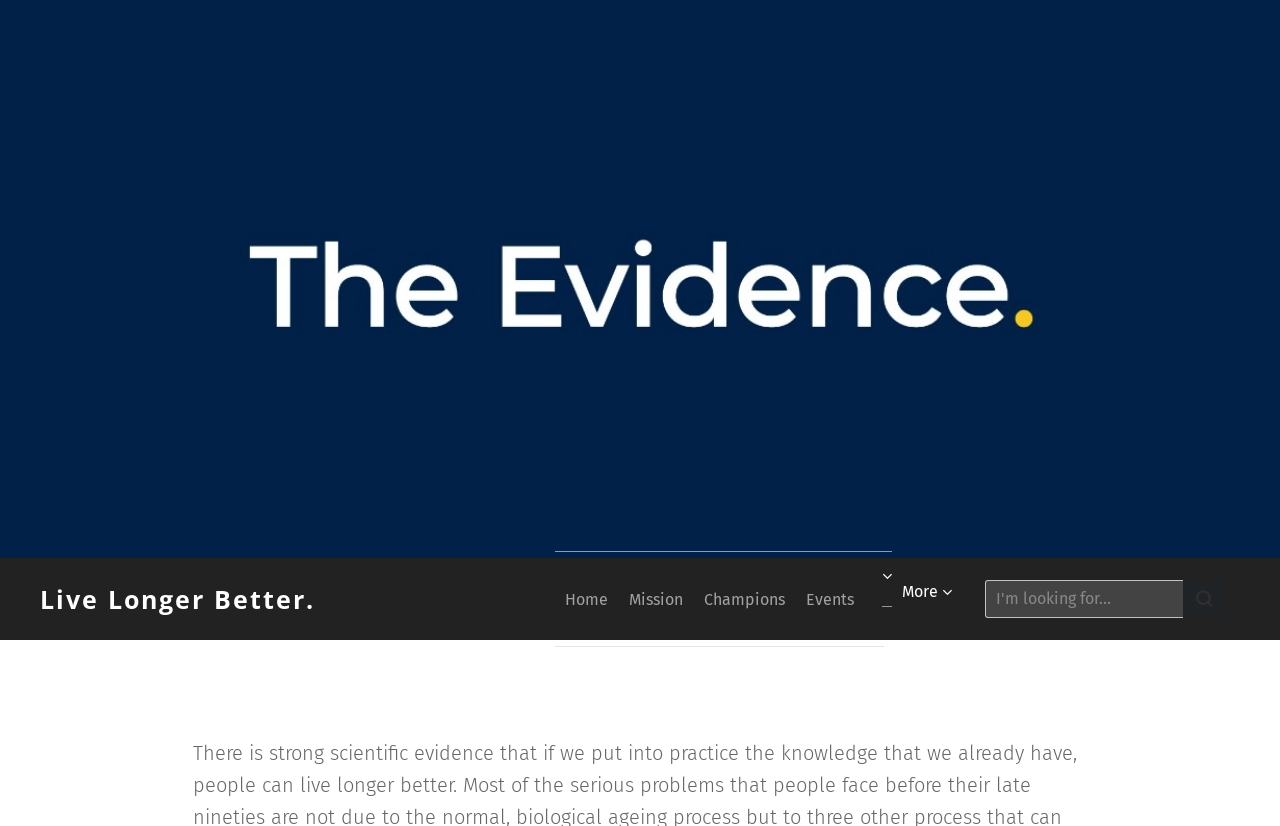Could you find the bounding box coordinates of the clickable area to complete this instruction: "search for something"?

[0.77, 0.702, 0.924, 0.748]